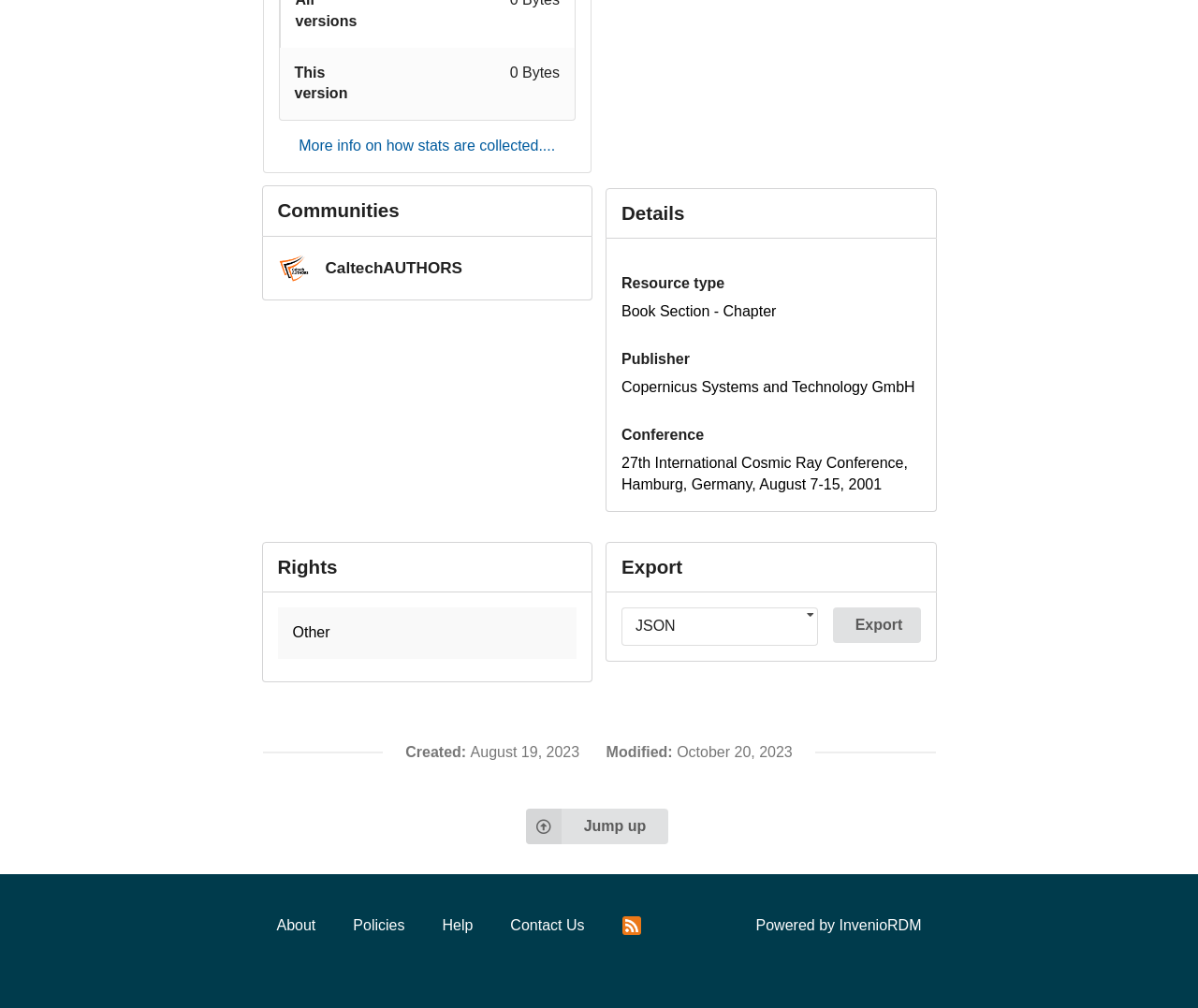Identify the bounding box for the UI element specified in this description: "JSONJSONCSLDataCite JSONDataCite XMLDublin Core XMLMARCXMLBibTeXGeoJSONDCAT". The coordinates must be four float numbers between 0 and 1, formatted as [left, top, right, bottom].

[0.519, 0.603, 0.683, 0.64]